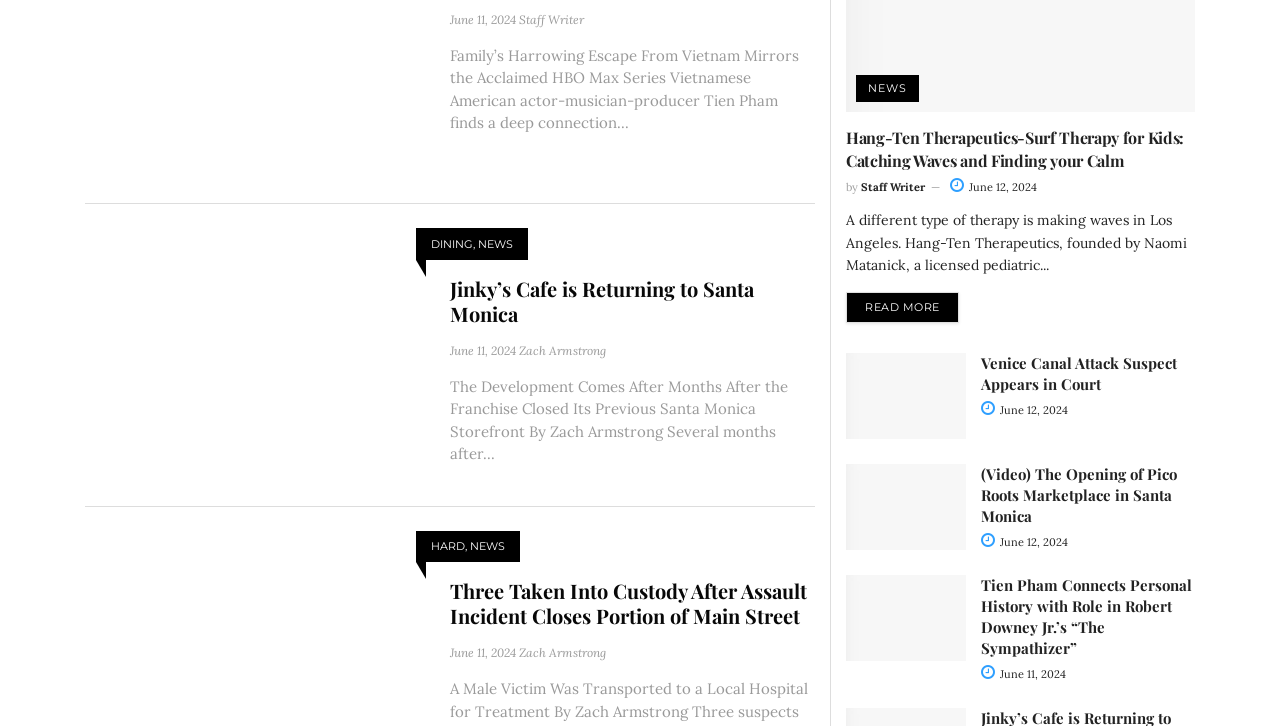Respond to the question with just a single word or phrase: 
Who is the author of the article 'Hang-Ten Therapeutics-Surf Therapy for Kids: Catching Waves and Finding your Calm'?

Staff Writer